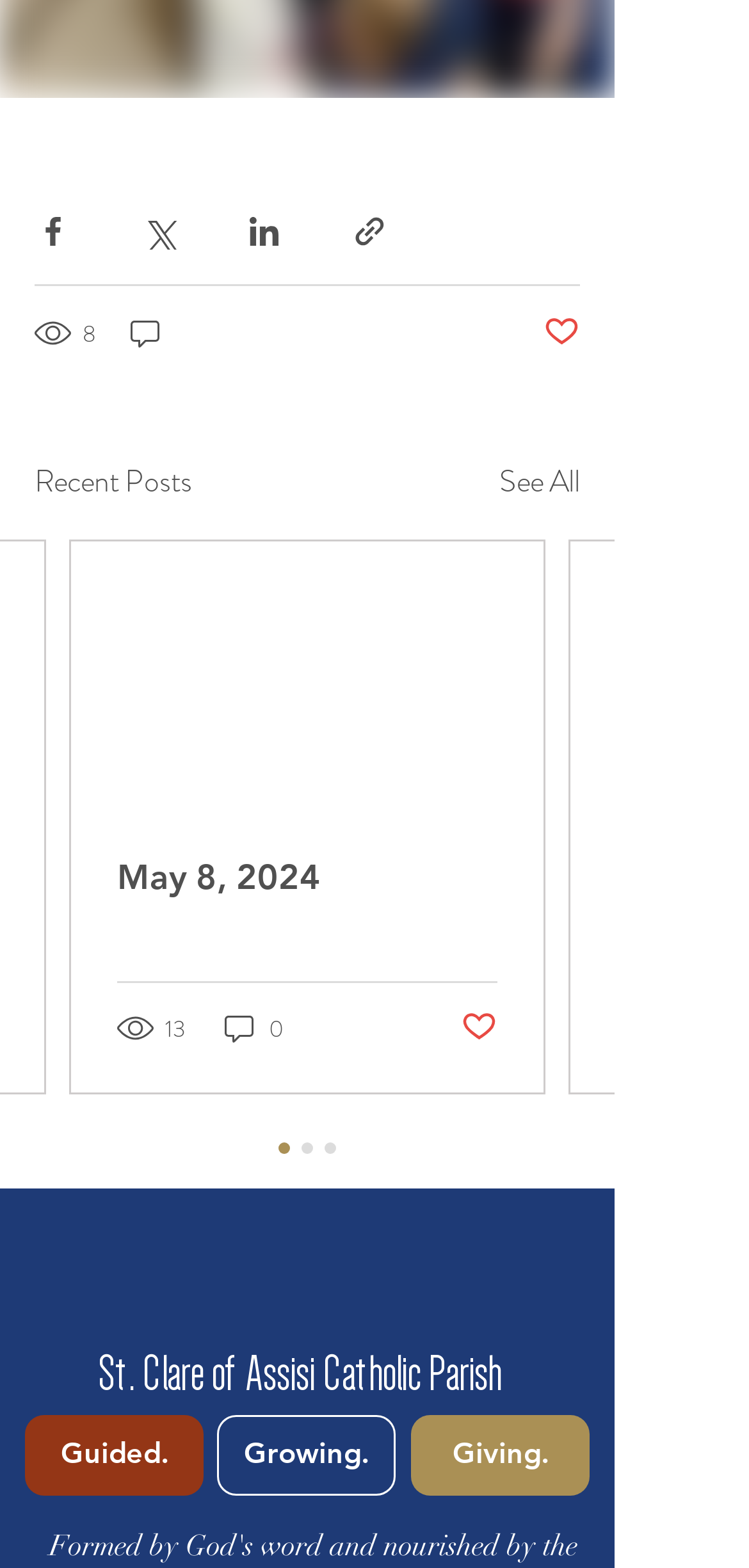Locate the bounding box coordinates of the item that should be clicked to fulfill the instruction: "Follow on Instagram".

None